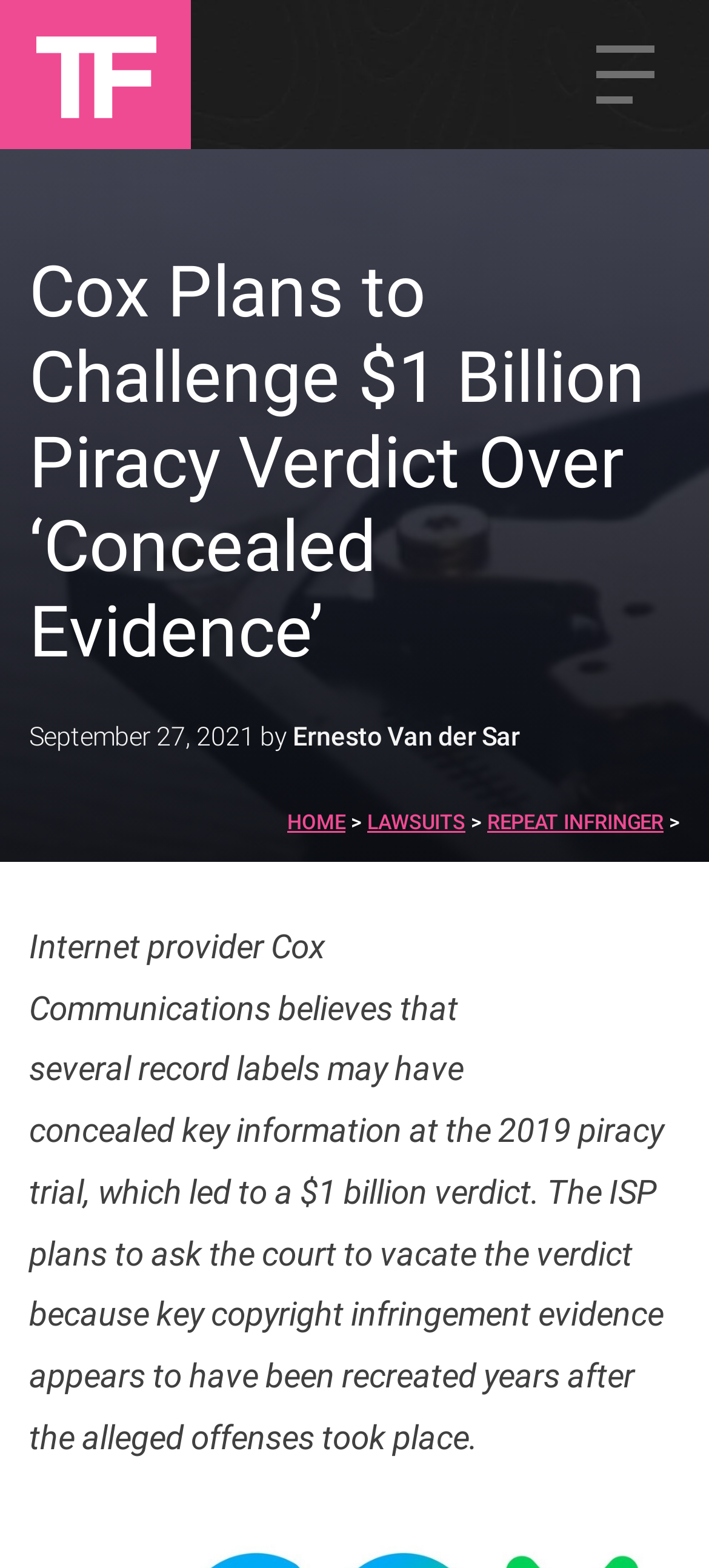Determine the bounding box coordinates of the UI element that matches the following description: "Repeat Infringer". The coordinates should be four float numbers between 0 and 1 in the format [left, top, right, bottom].

[0.687, 0.517, 0.936, 0.532]